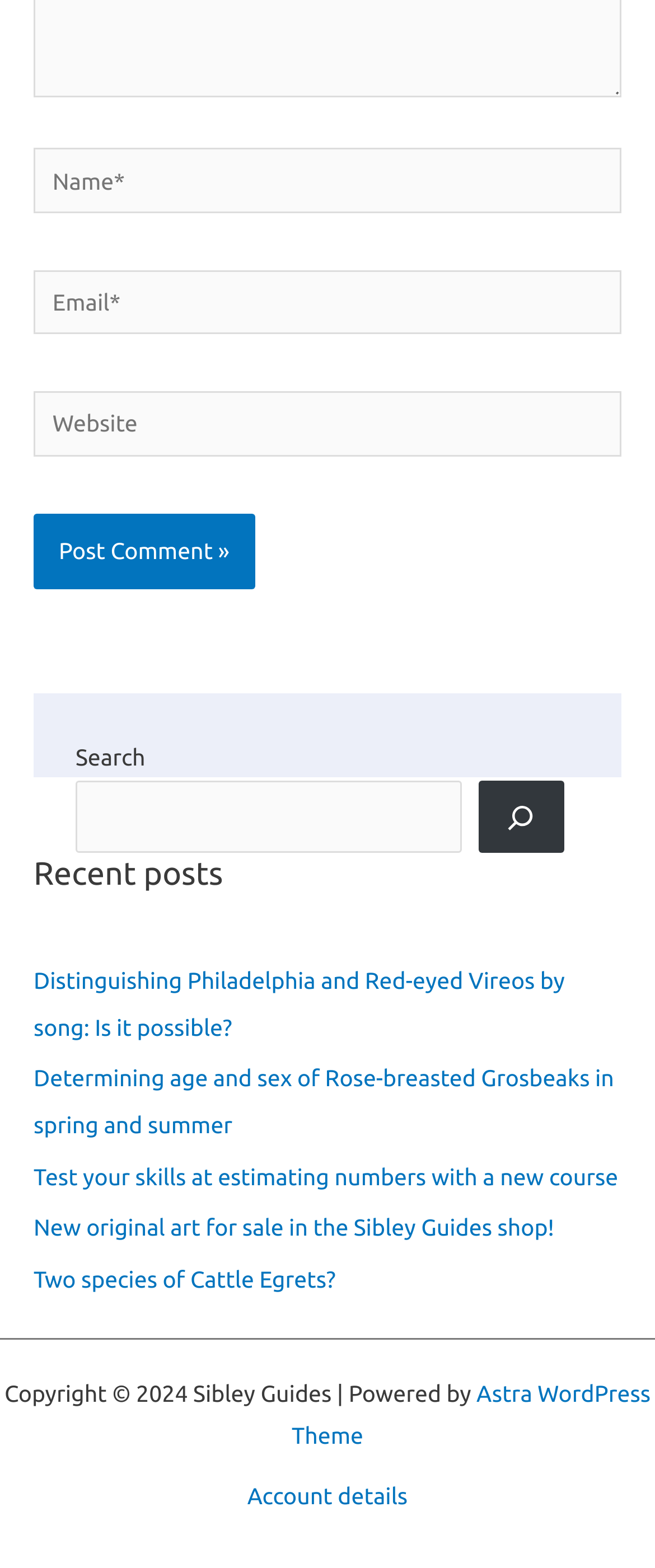How many navigation links are there in the footer?
Look at the image and respond with a one-word or short phrase answer.

1